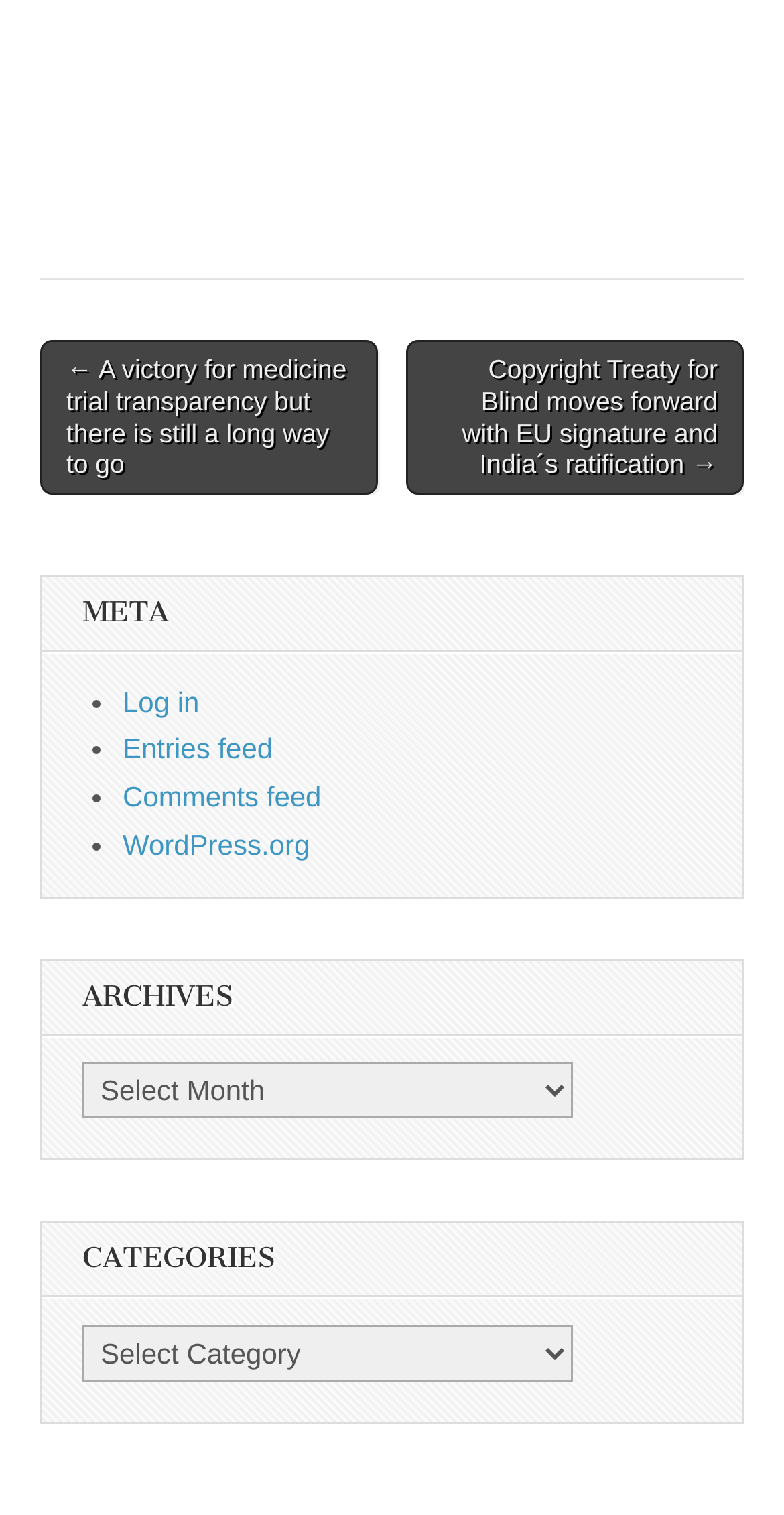Please identify the bounding box coordinates of the region to click in order to complete the given instruction: "Click on the 'Entries feed' link". The coordinates should be four float numbers between 0 and 1, i.e., [left, top, right, bottom].

[0.156, 0.484, 0.348, 0.505]